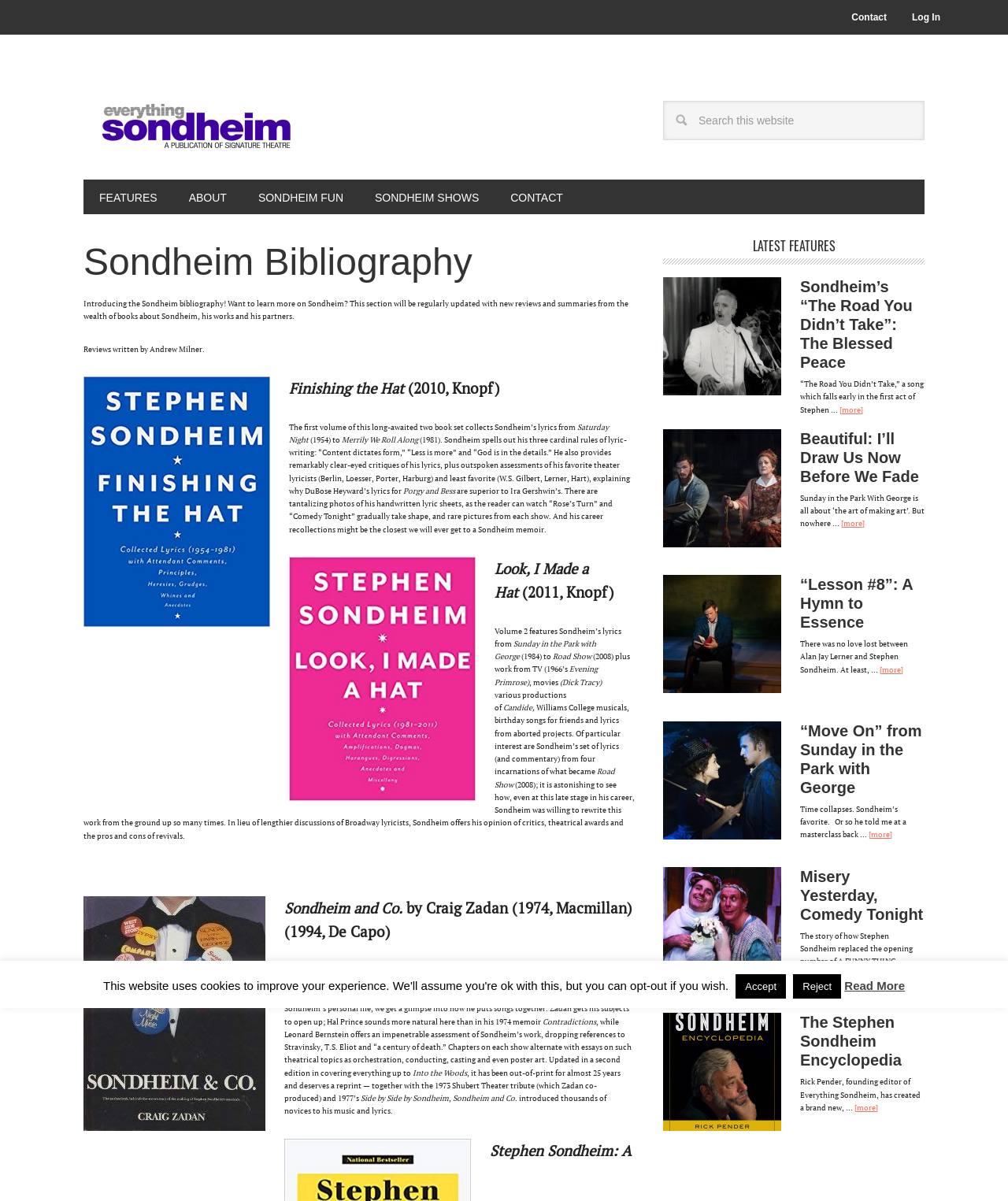What is the name of the bibliography?
Make sure to answer the question with a detailed and comprehensive explanation.

The name of the bibliography can be found in the heading element at the top of the webpage, which reads 'Sondheim Bibliography'.